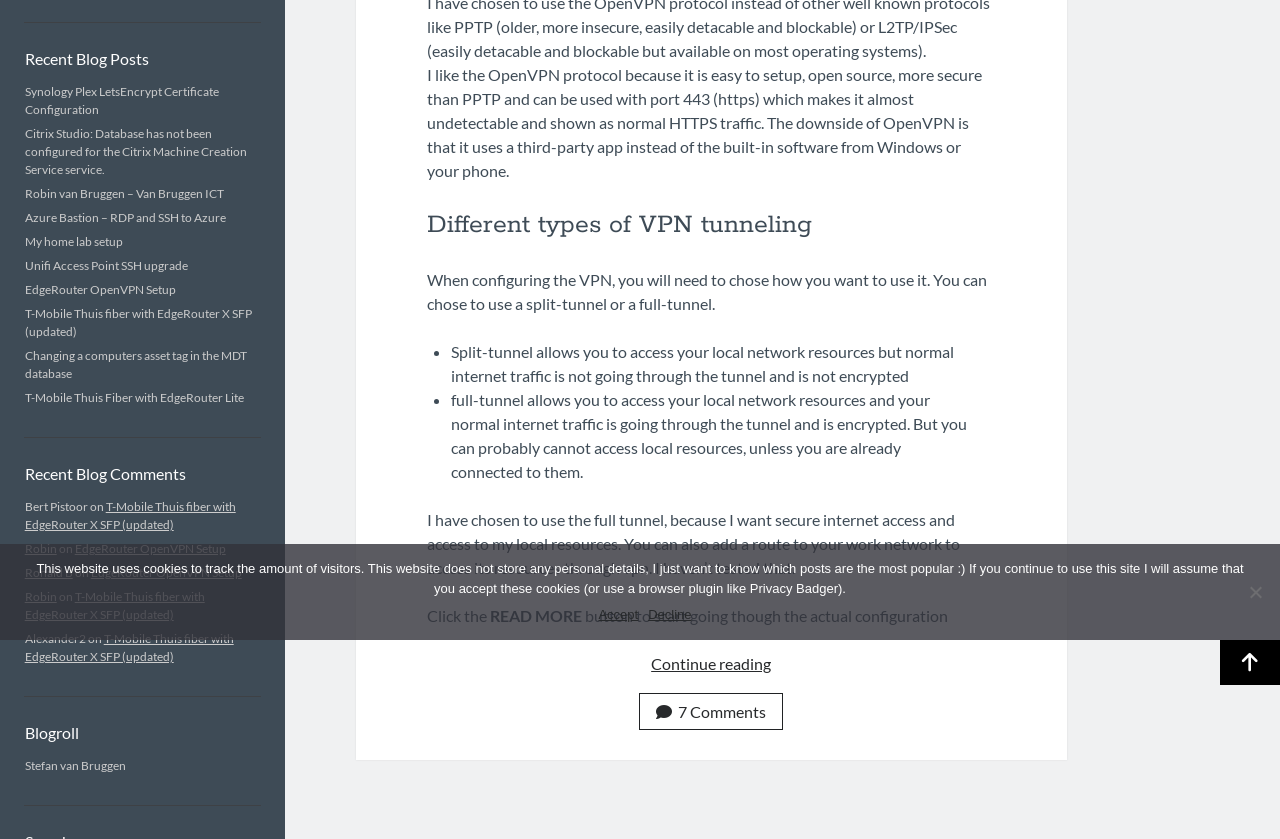Using the element description: "Stefan van Bruggen", determine the bounding box coordinates for the specified UI element. The coordinates should be four float numbers between 0 and 1, [left, top, right, bottom].

[0.019, 0.903, 0.098, 0.921]